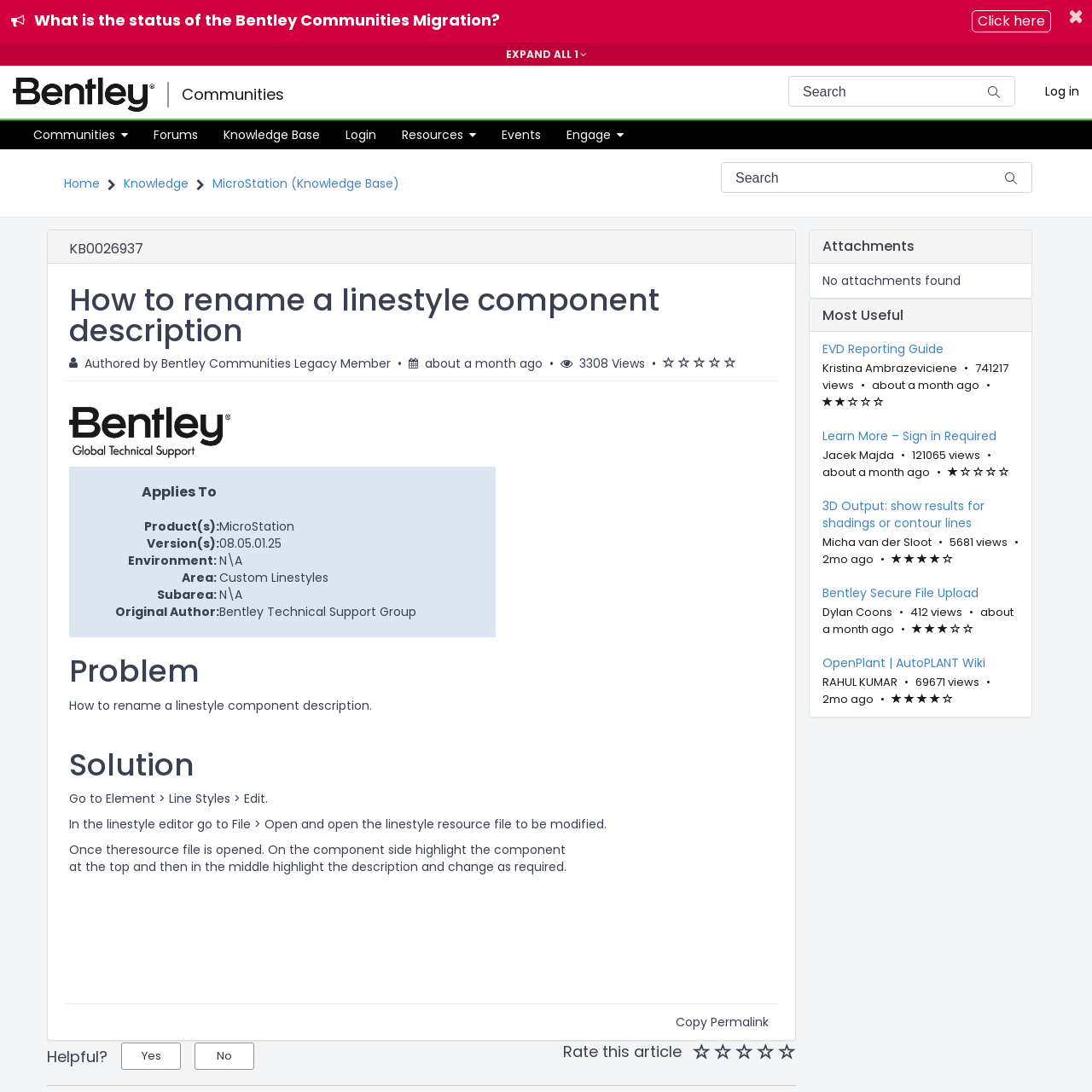Illustrate the webpage thoroughly, mentioning all important details.

This webpage is about MicroStation, a software application, and specifically focuses on how to rename a linestyle component description. The page has a header section at the top with a logo, navigation menu, and search bar. Below the header, there is a section with announcements, including a button to expand all announcements and a link to go to the homepage.

The main content of the page is divided into two sections. On the left side, there is a menu with links to different sections, including Home, Knowledge, and MicroStation (Knowledge Base). On the right side, there is a search bar and a section with article metadata, including the title "How to rename a linestyle component description", author information, and the date the article was updated.

The article itself is presented in a table format, with rows and columns containing information about the topic. The table has several sections, including "Applies To", "Product(s)", "Version(s)", "Environment", and "Area", each with corresponding details. There are also buttons and links throughout the article, allowing users to interact with the content.

At the bottom of the page, there is a section with additional information, including the number of views and the average rating of the article. Overall, the webpage is designed to provide detailed information about renaming a linestyle component description in MicroStation, with a clear and organized layout.